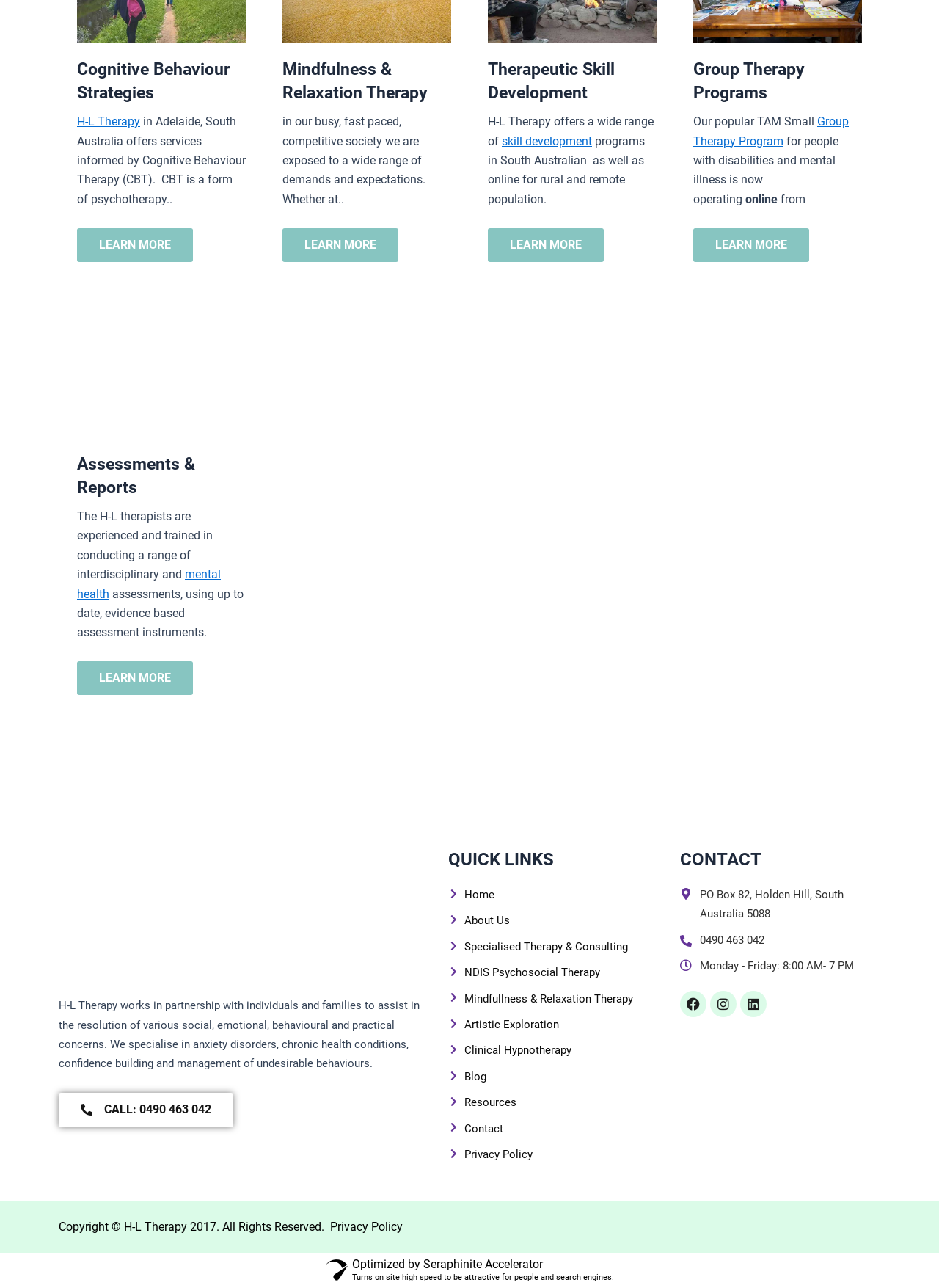What social media platforms does H-L Therapy have?
Could you give a comprehensive explanation in response to this question?

H-L Therapy has social media presence on Facebook, Instagram, and Linkedin, as indicated by the links to these platforms under the 'CONTACT' section on the webpage.